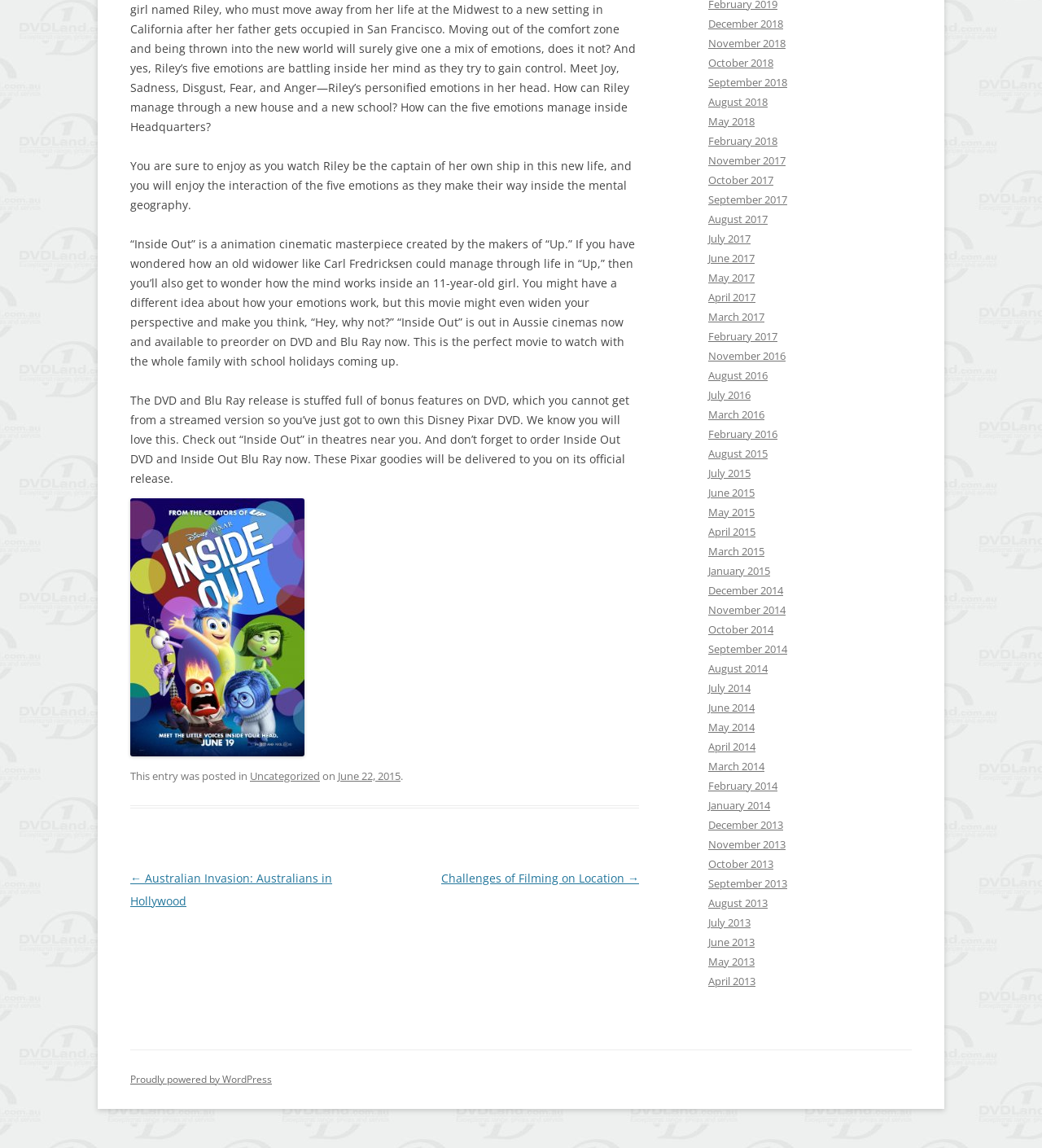Please mark the clickable region by giving the bounding box coordinates needed to complete this instruction: "Browse the archives by month".

[0.68, 0.014, 0.752, 0.027]